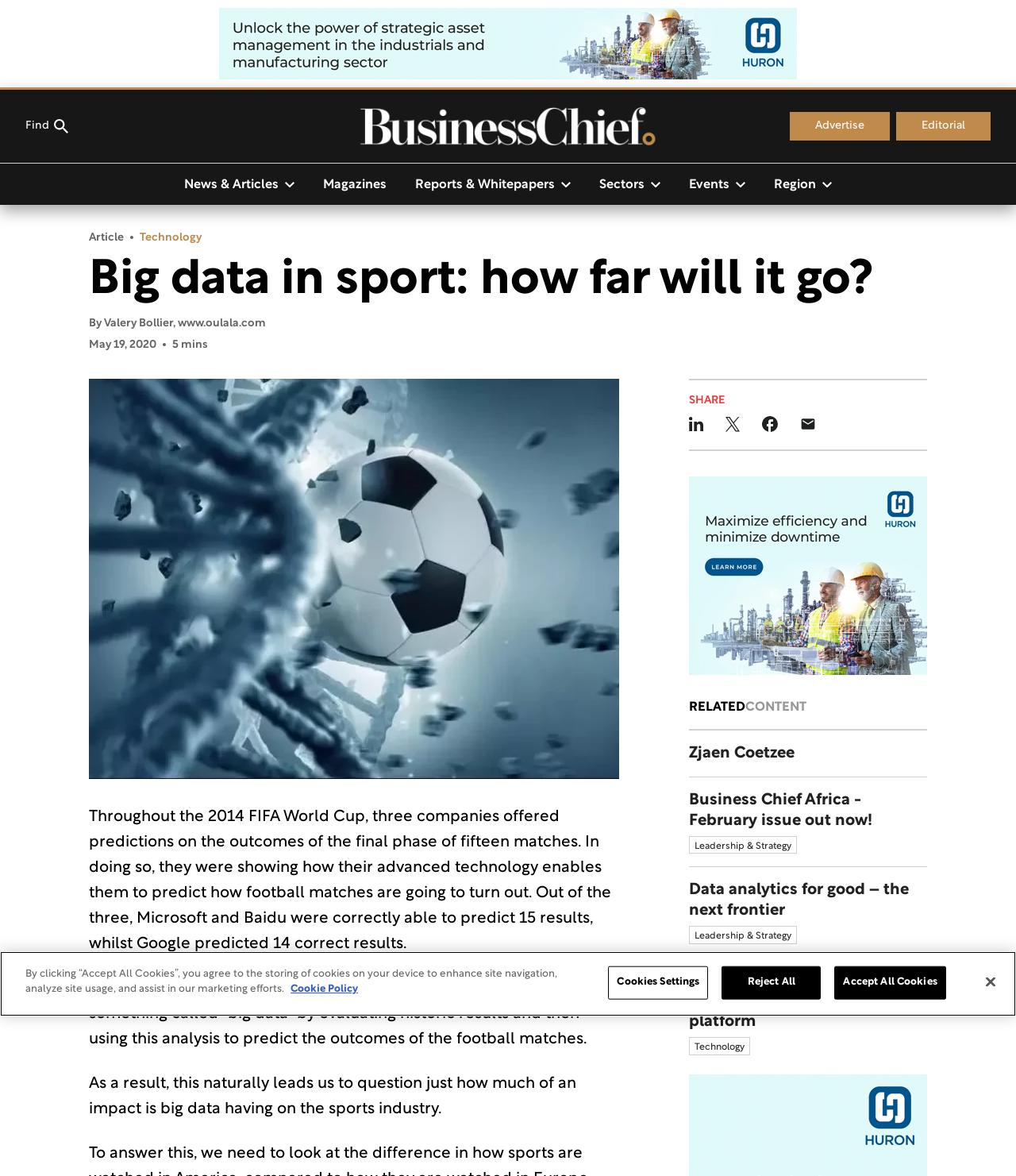What is the topic of the article?
Based on the screenshot, answer the question with a single word or phrase.

Big data in sport